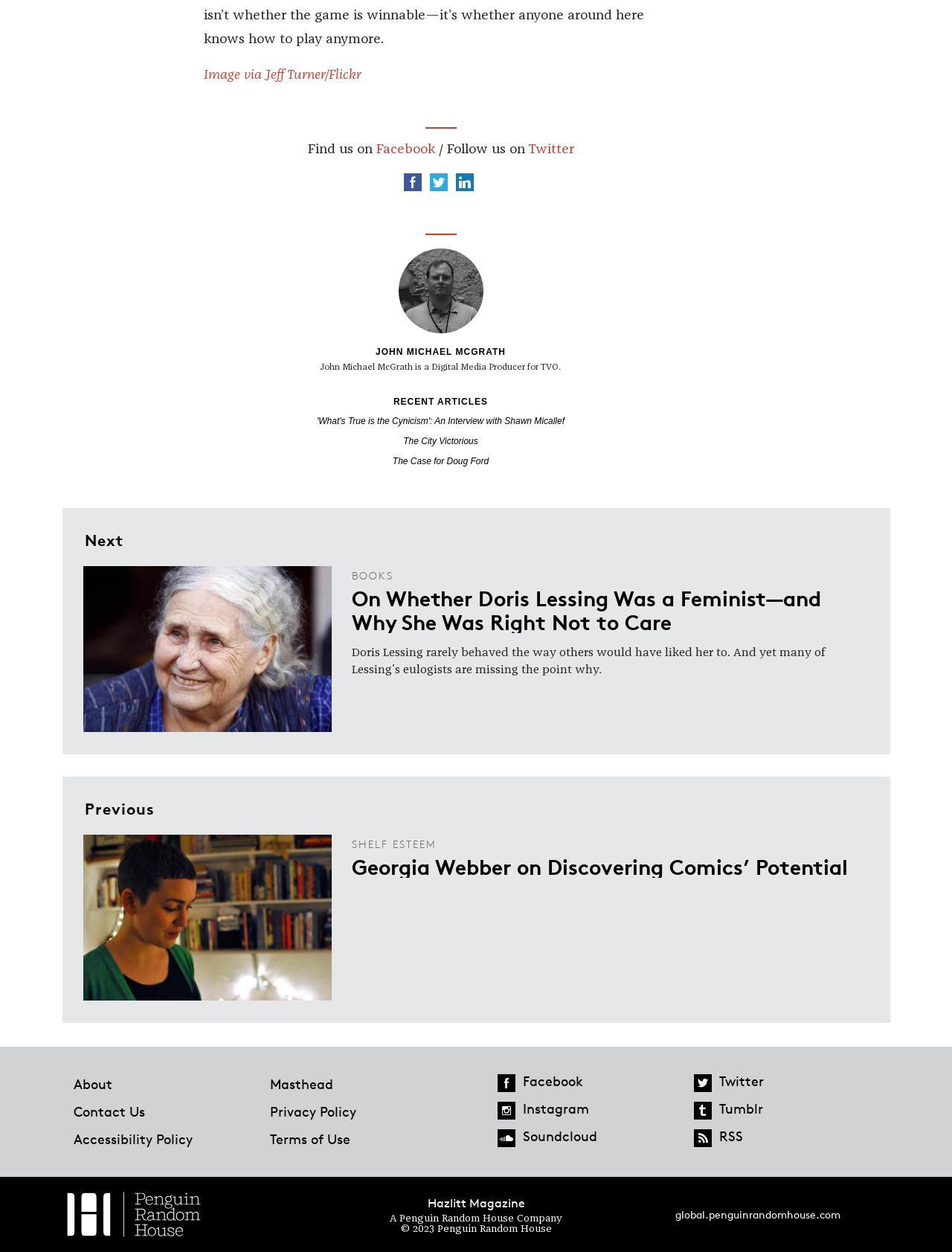Please identify the bounding box coordinates of the area that needs to be clicked to fulfill the following instruction: "Contact Us."

[0.077, 0.881, 0.152, 0.894]